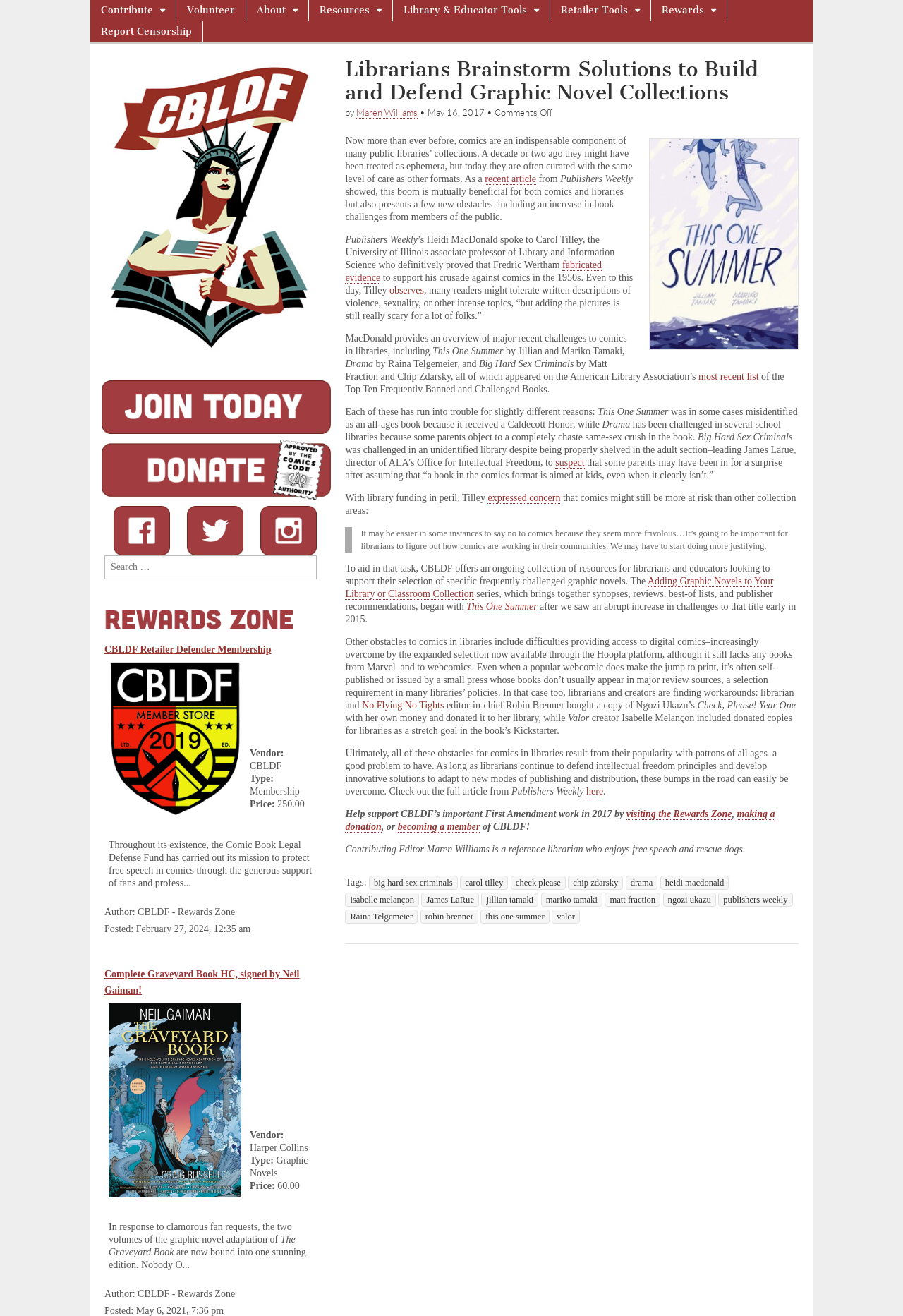Who is the author of the article?
Provide a detailed and extensive answer to the question.

The author of the article is Maren Williams, which is mentioned at the end of the article in the 'Contributing Editor' section.